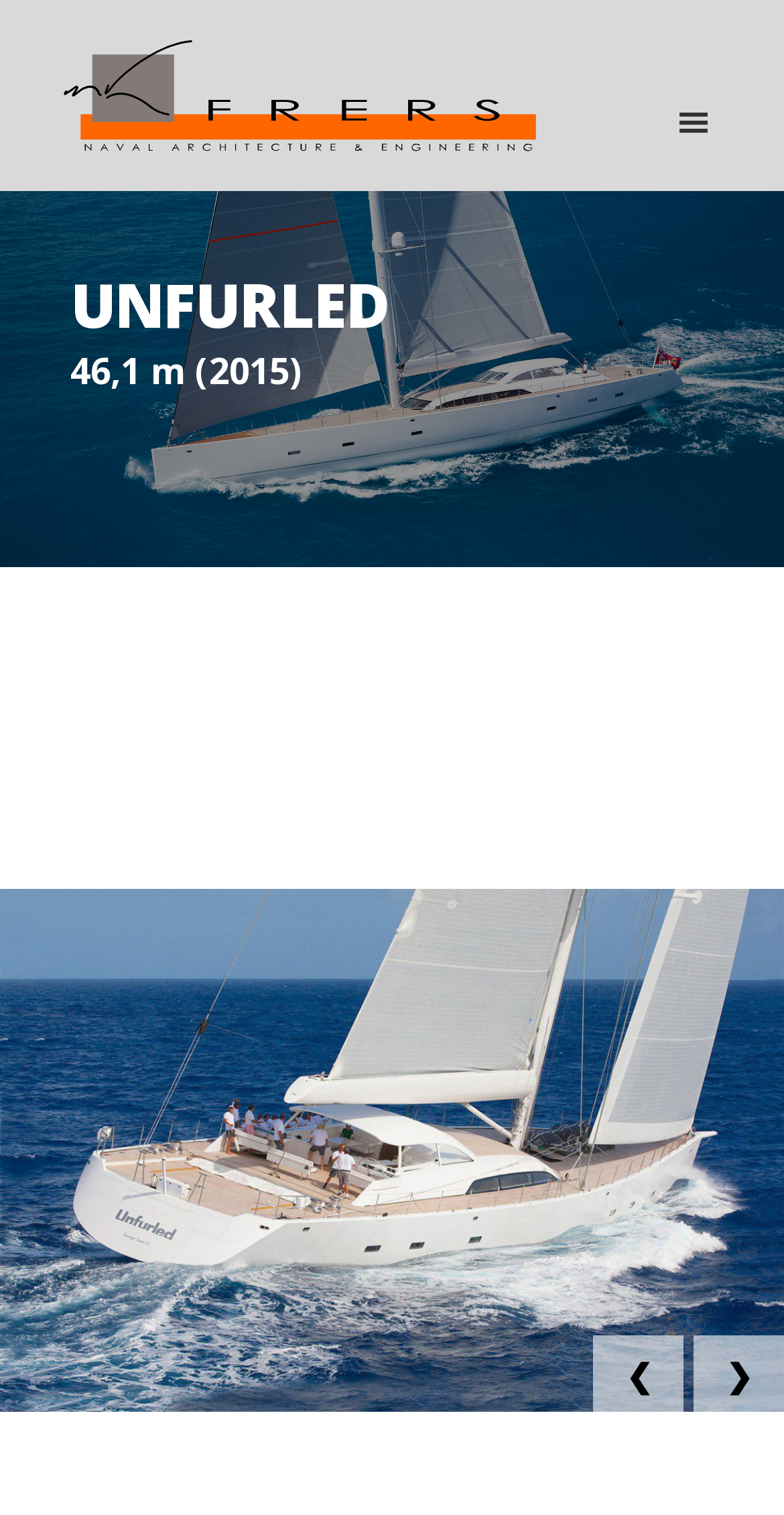What is the purpose of the button with the icon ''?
Use the information from the image to give a detailed answer to the question.

The purpose of the button with the icon '' is not explicitly stated on the webpage. However, based on its location and design, it is likely a navigation or menu button that provides additional options or functionality.